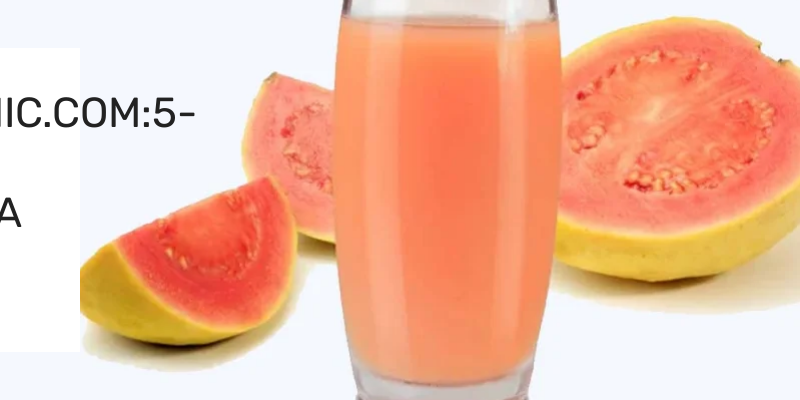What is the color of the guava skin?
Answer the question based on the image using a single word or a brief phrase.

Pale green and yellow